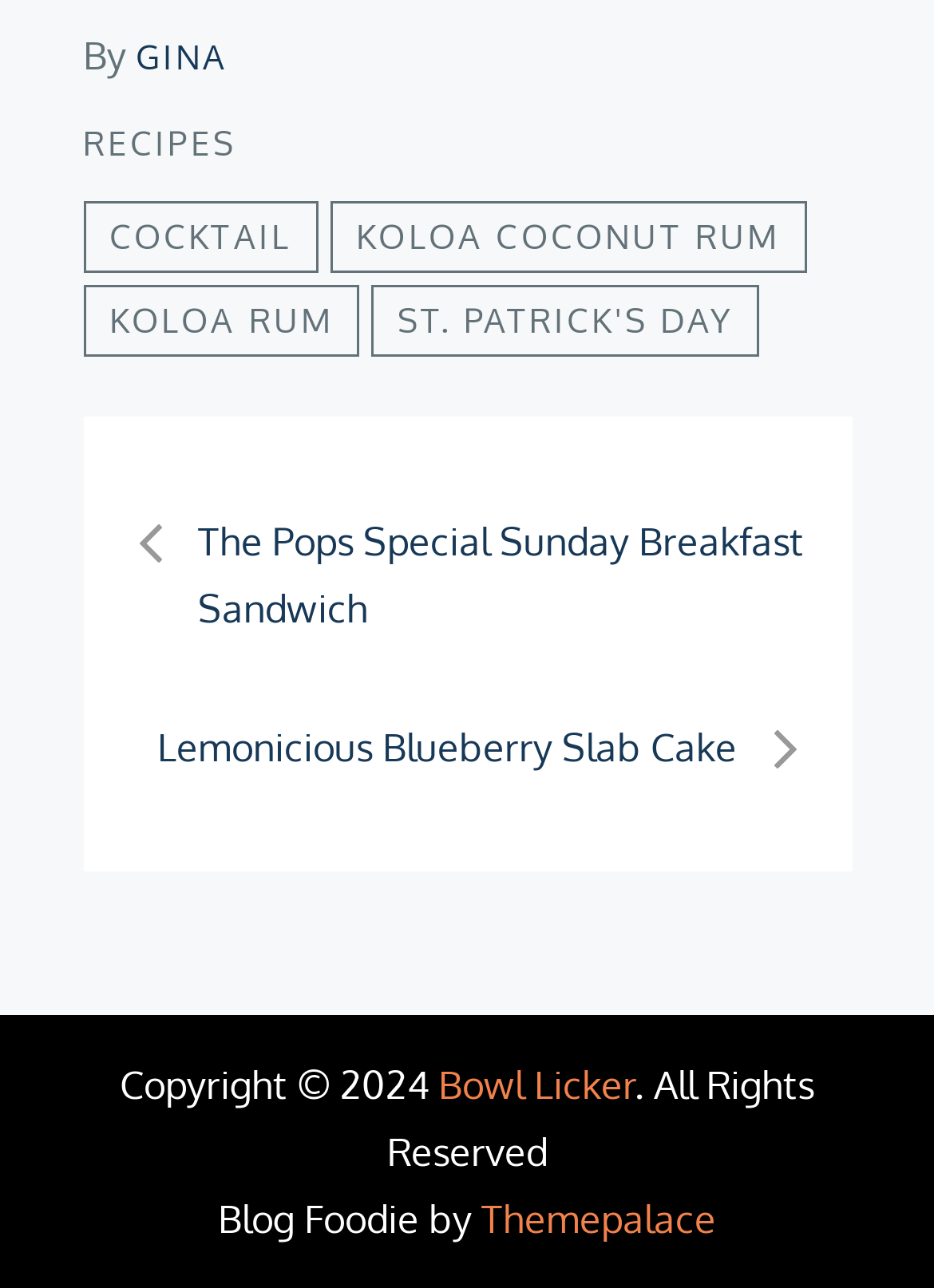Using the description "Last edited 11 years ago", predict the bounding box of the relevant HTML element.

None